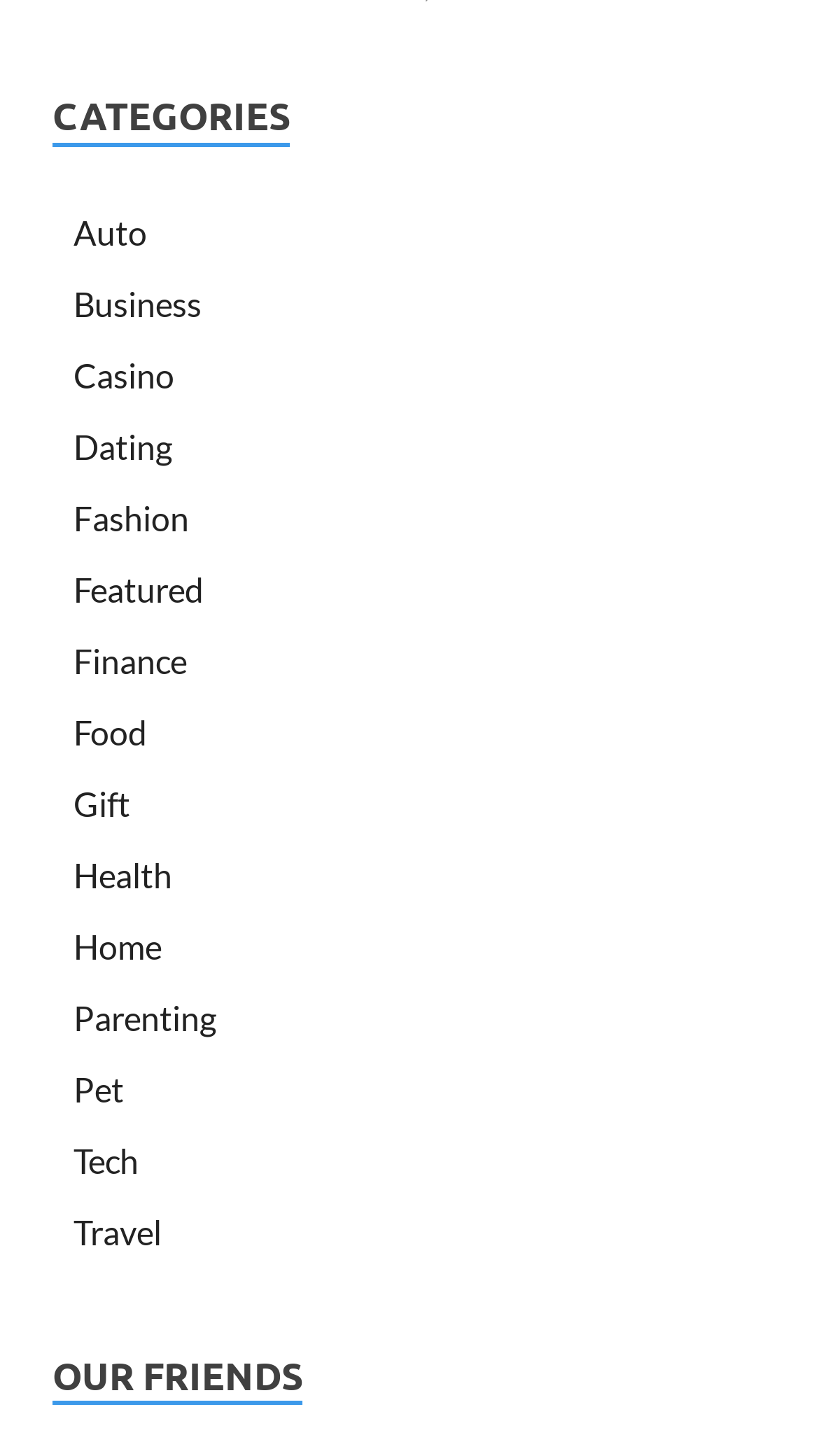Identify the bounding box coordinates of the region that needs to be clicked to carry out this instruction: "Share on Twitter". Provide these coordinates as four float numbers ranging from 0 to 1, i.e., [left, top, right, bottom].

None